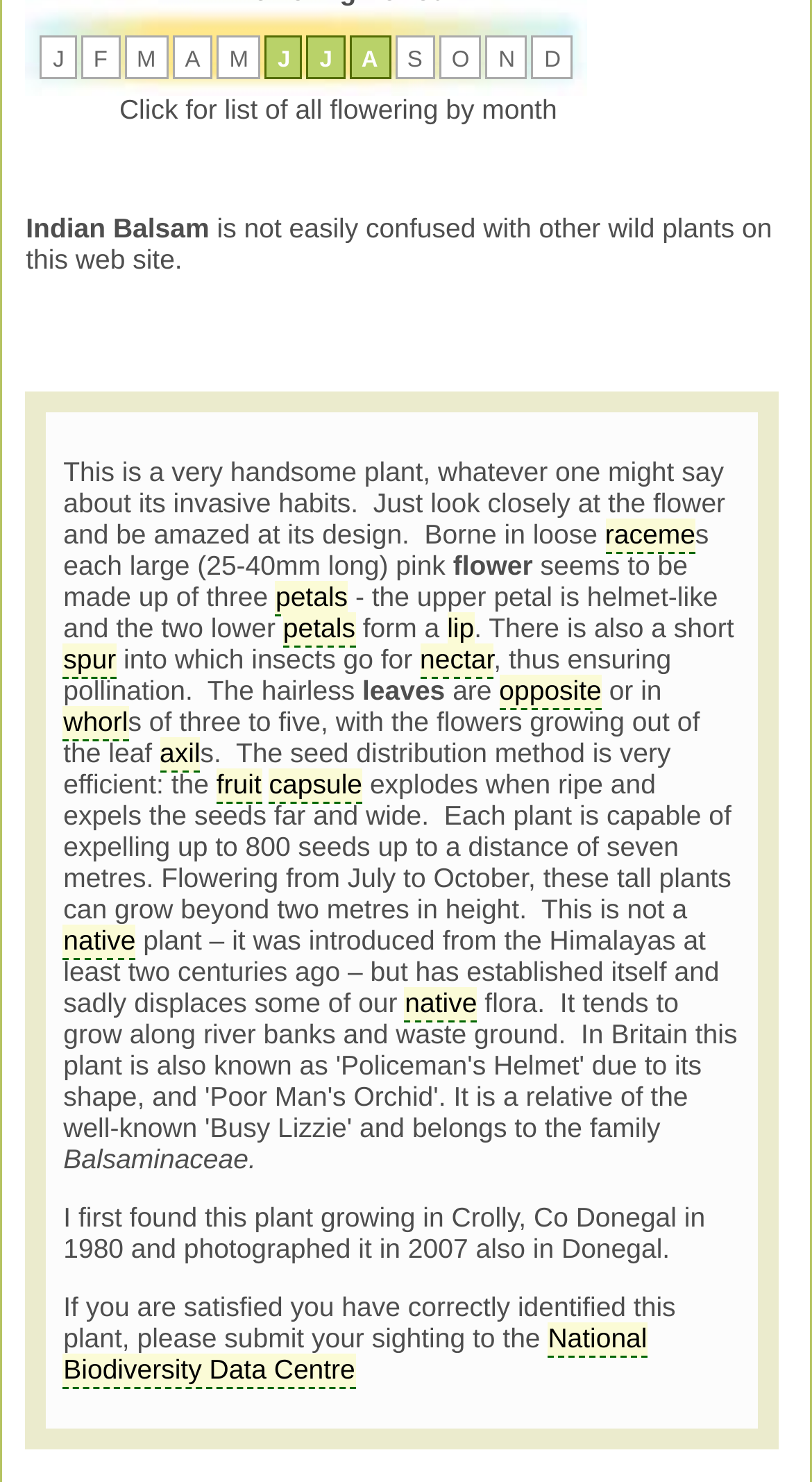Respond with a single word or phrase for the following question: 
What is the name of the plant described on this webpage?

Indian Balsam